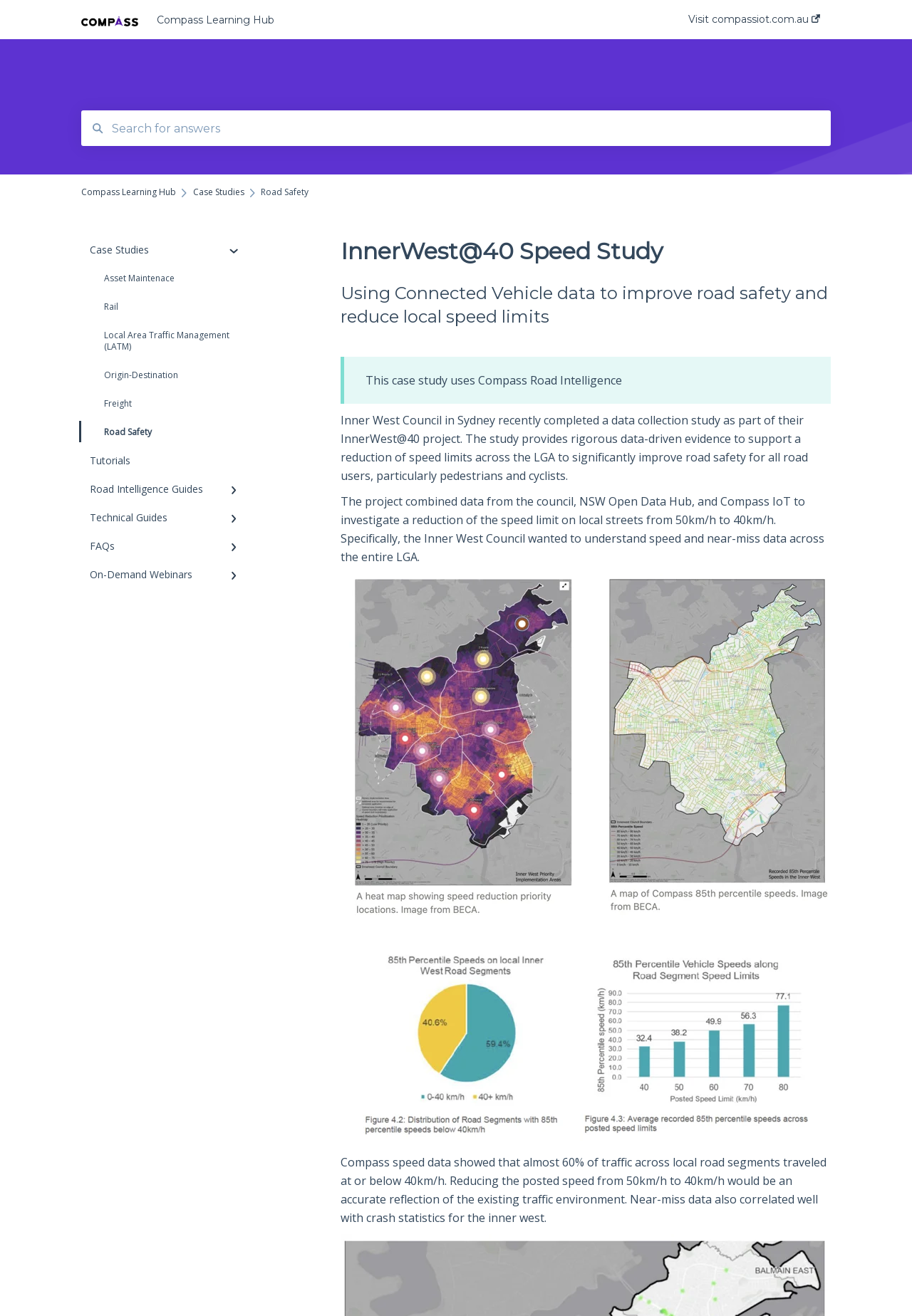What is the current speed limit on local streets?
Using the visual information from the image, give a one-word or short-phrase answer.

50km/h